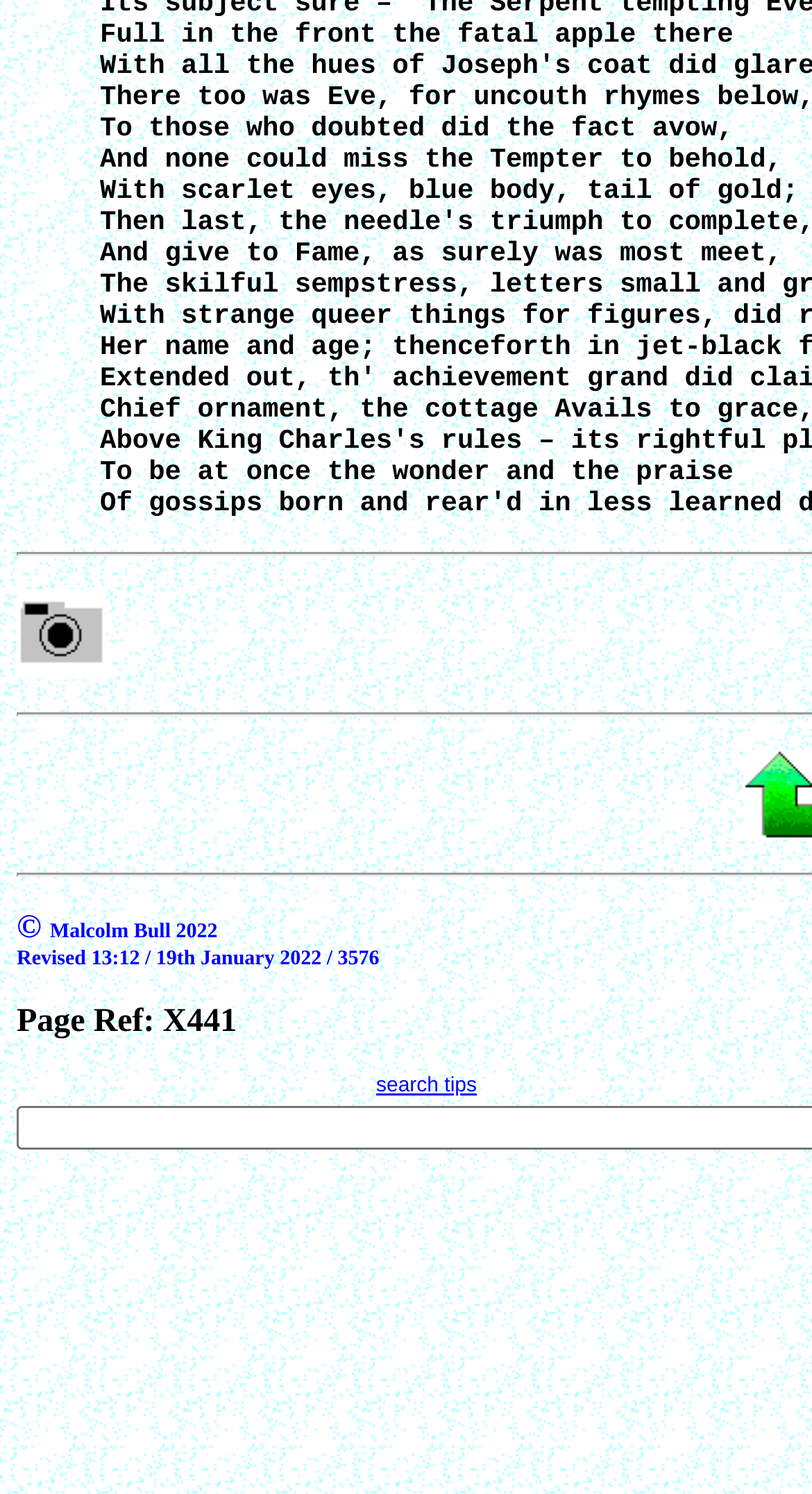What is the purpose of the link 'search tips'?
Please provide a comprehensive answer based on the visual information in the image.

The link 'search tips' is located in a table cell and is likely to provide tips or guidelines for searching within the webpage or website, given its context and placement.